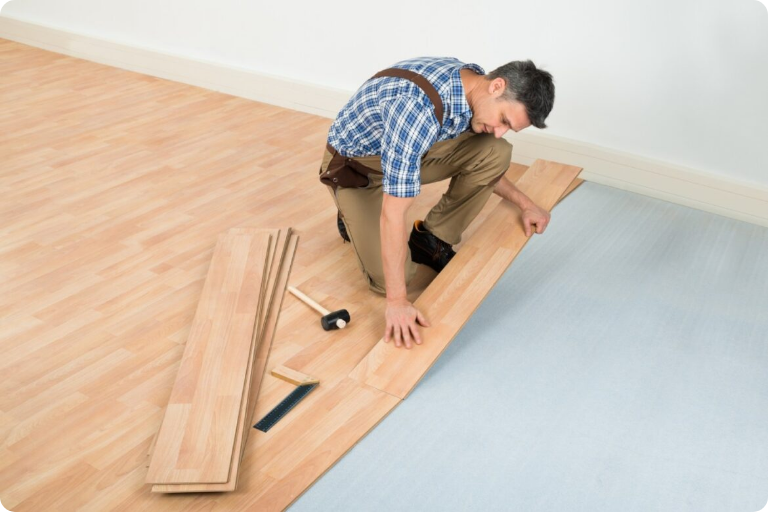Please answer the following question using a single word or phrase: 
What tool is used for precise installation?

Rubber mallet and square tool